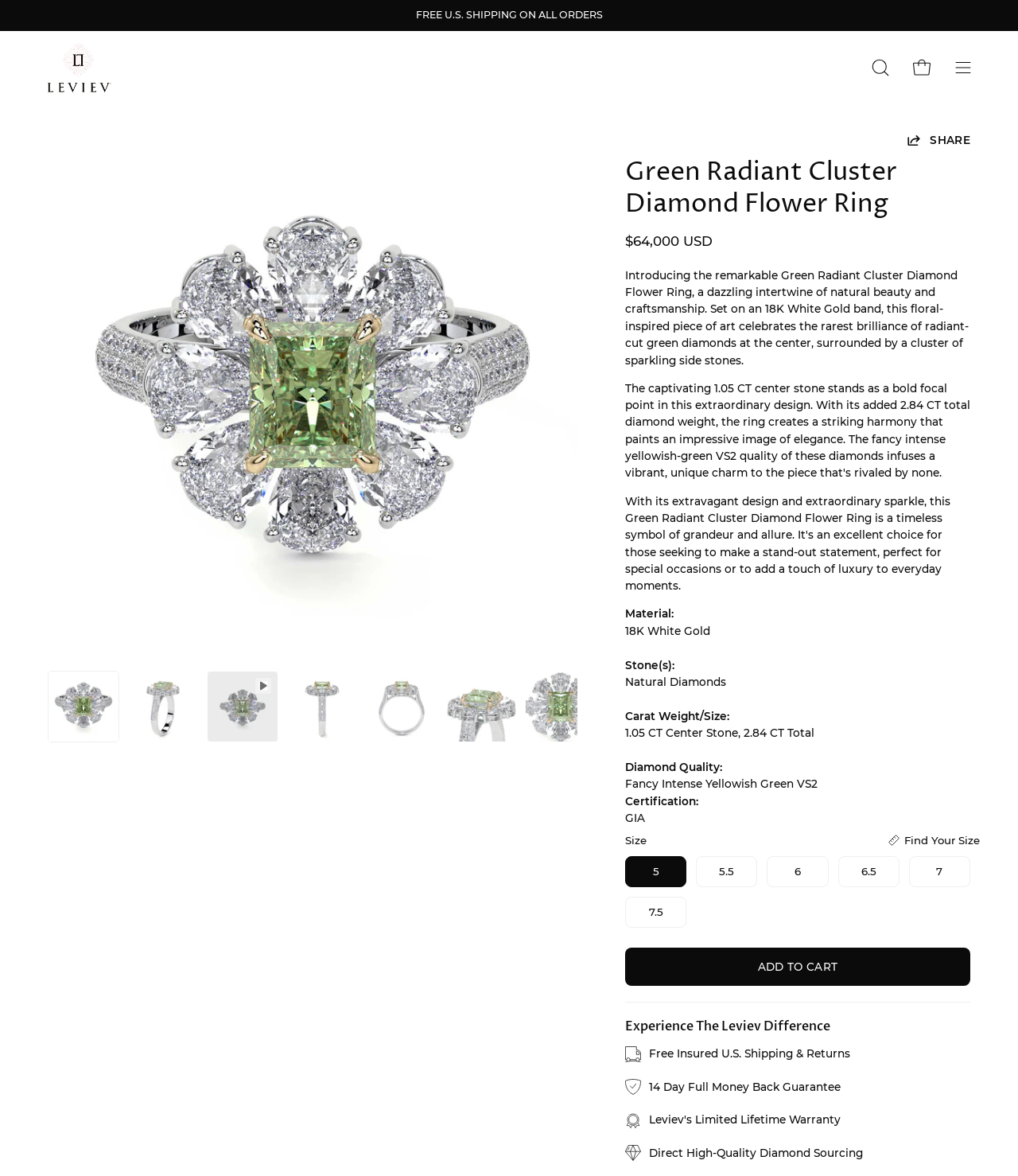From the screenshot, find the bounding box of the UI element matching this description: "Share". Supply the bounding box coordinates in the form [left, top, right, bottom], each a float between 0 and 1.

[0.89, 0.113, 0.953, 0.125]